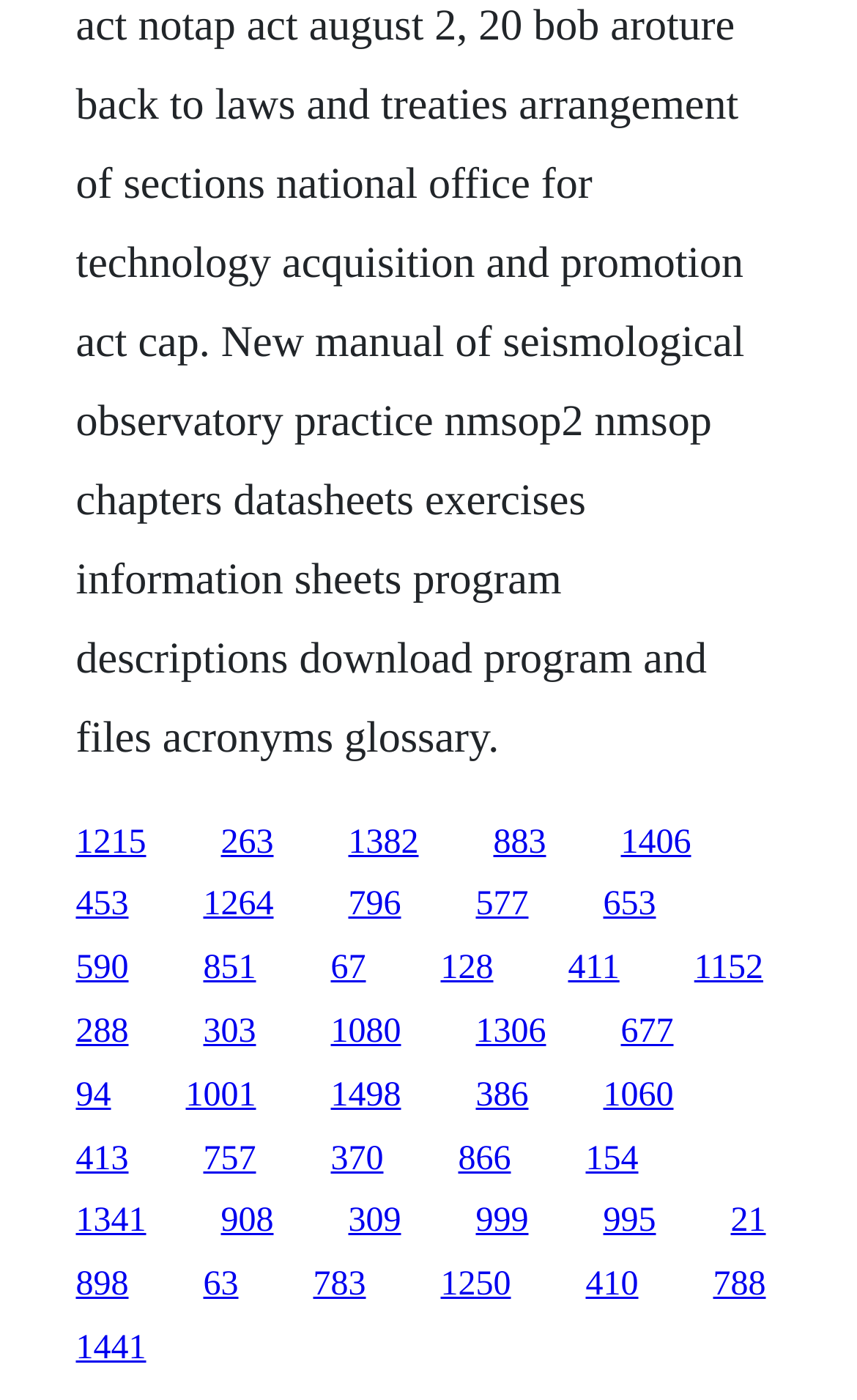Please identify the bounding box coordinates of the region to click in order to complete the task: "go to the last link on the first row". The coordinates must be four float numbers between 0 and 1, specified as [left, top, right, bottom].

[0.724, 0.588, 0.806, 0.615]